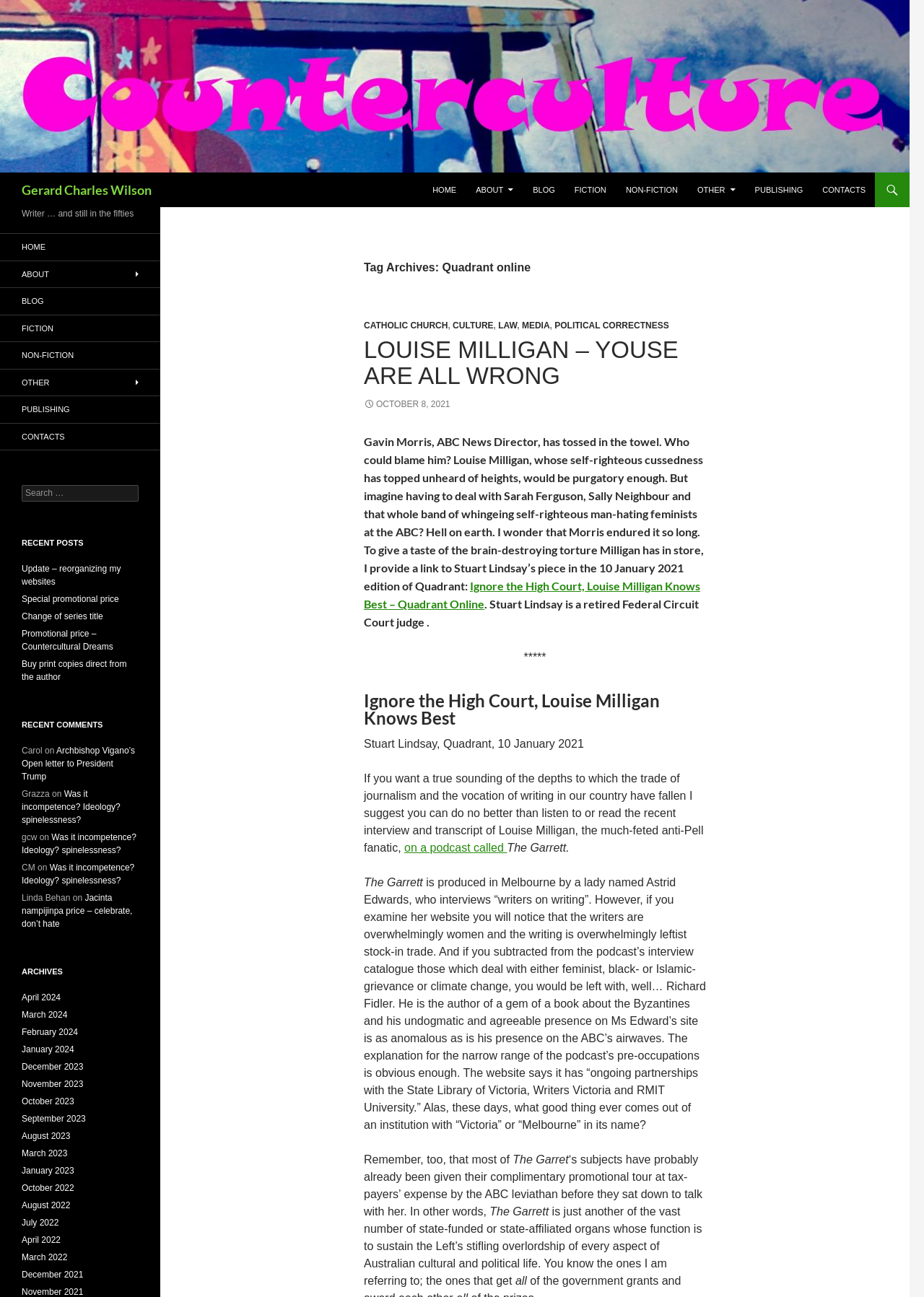Locate the bounding box coordinates of the element that should be clicked to execute the following instruction: "Check recent comments".

[0.023, 0.554, 0.15, 0.564]